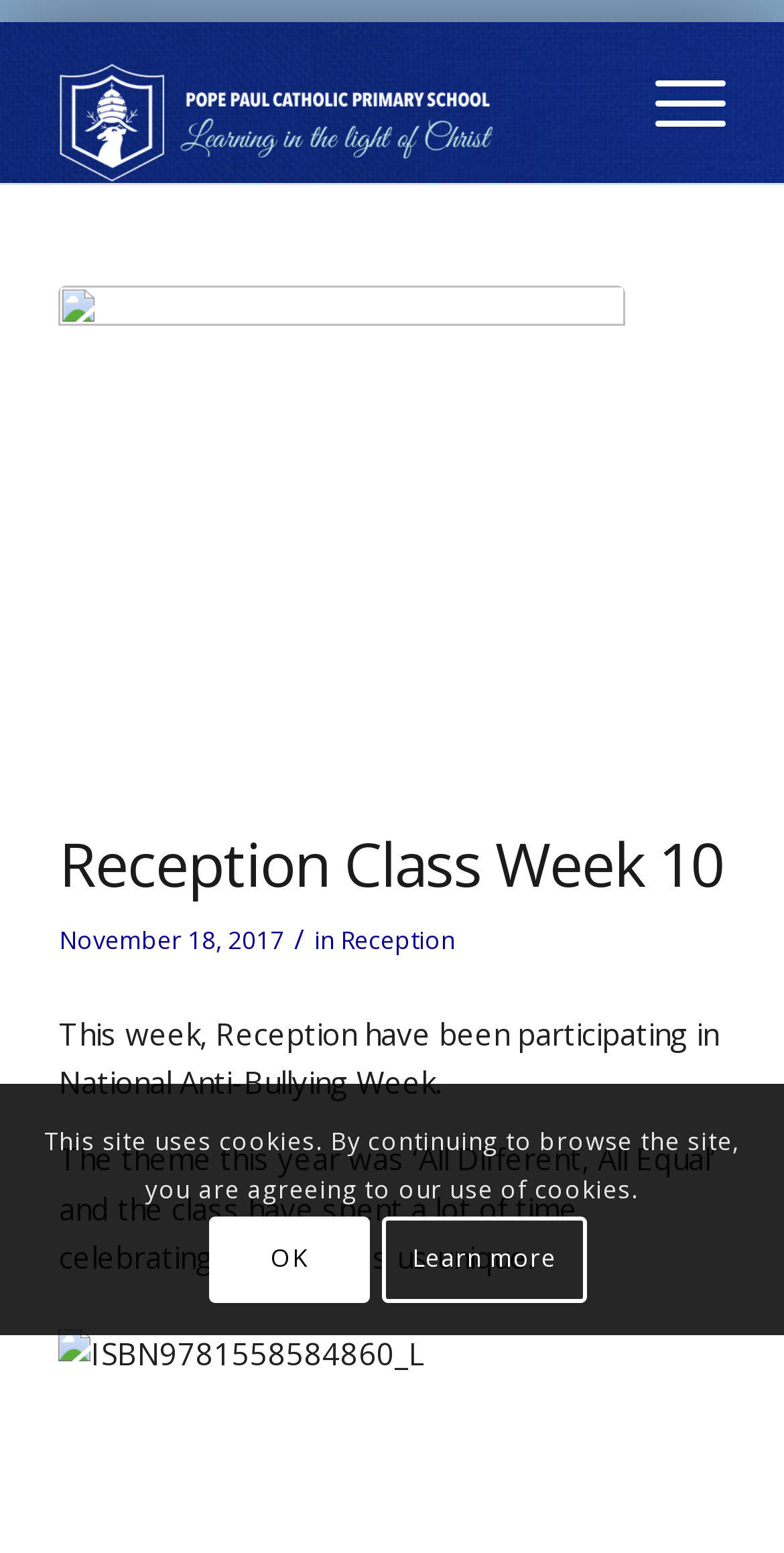What is the theme of National Anti-Bullying Week?
Refer to the image and provide a concise answer in one word or phrase.

All Different, All Equal